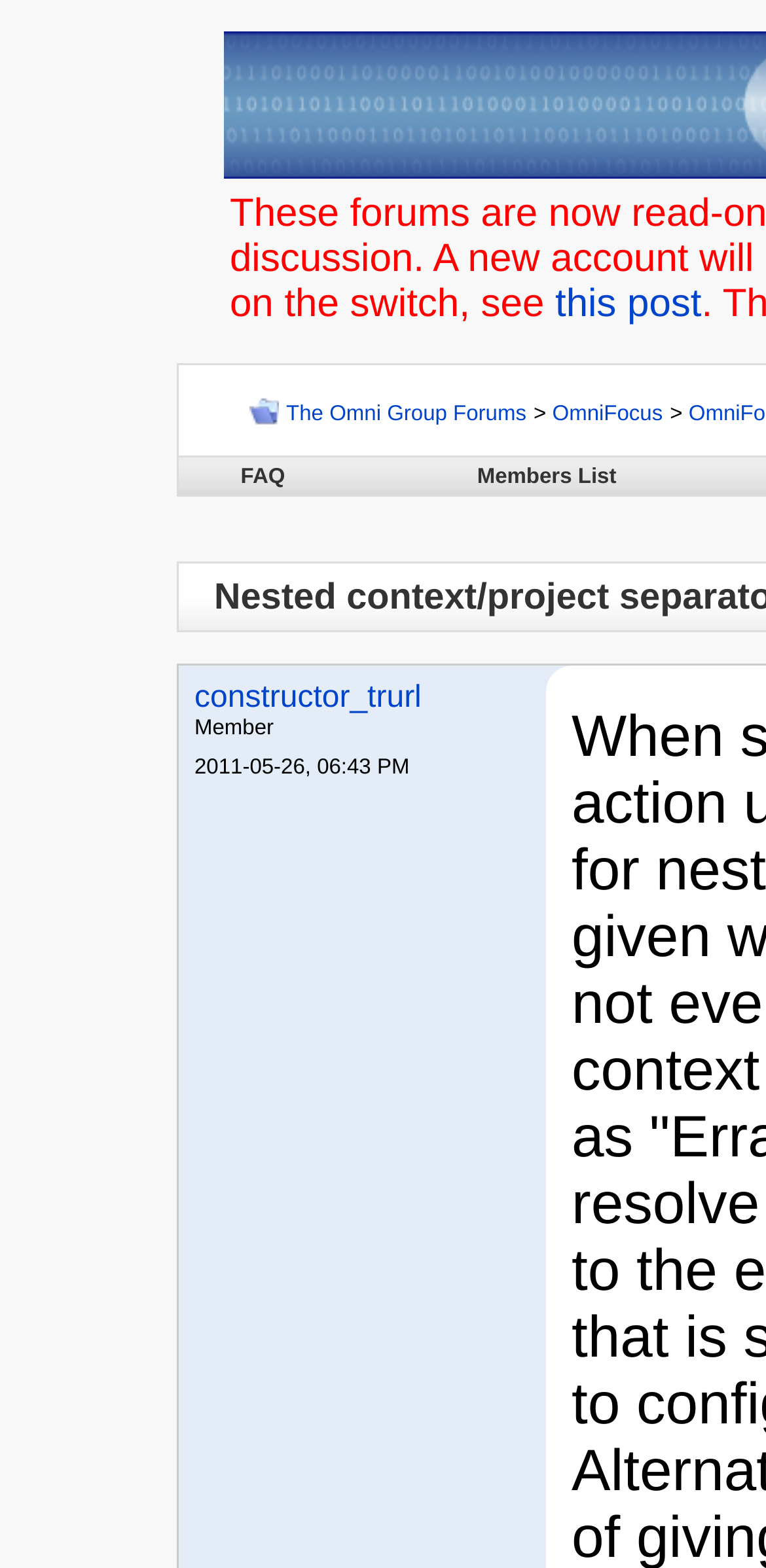What is the name of the forum?
Based on the image, answer the question with a single word or brief phrase.

The Omni Group Forums